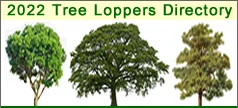What is the background color of the banner?
Based on the image, give a one-word or short phrase answer.

soft yellow